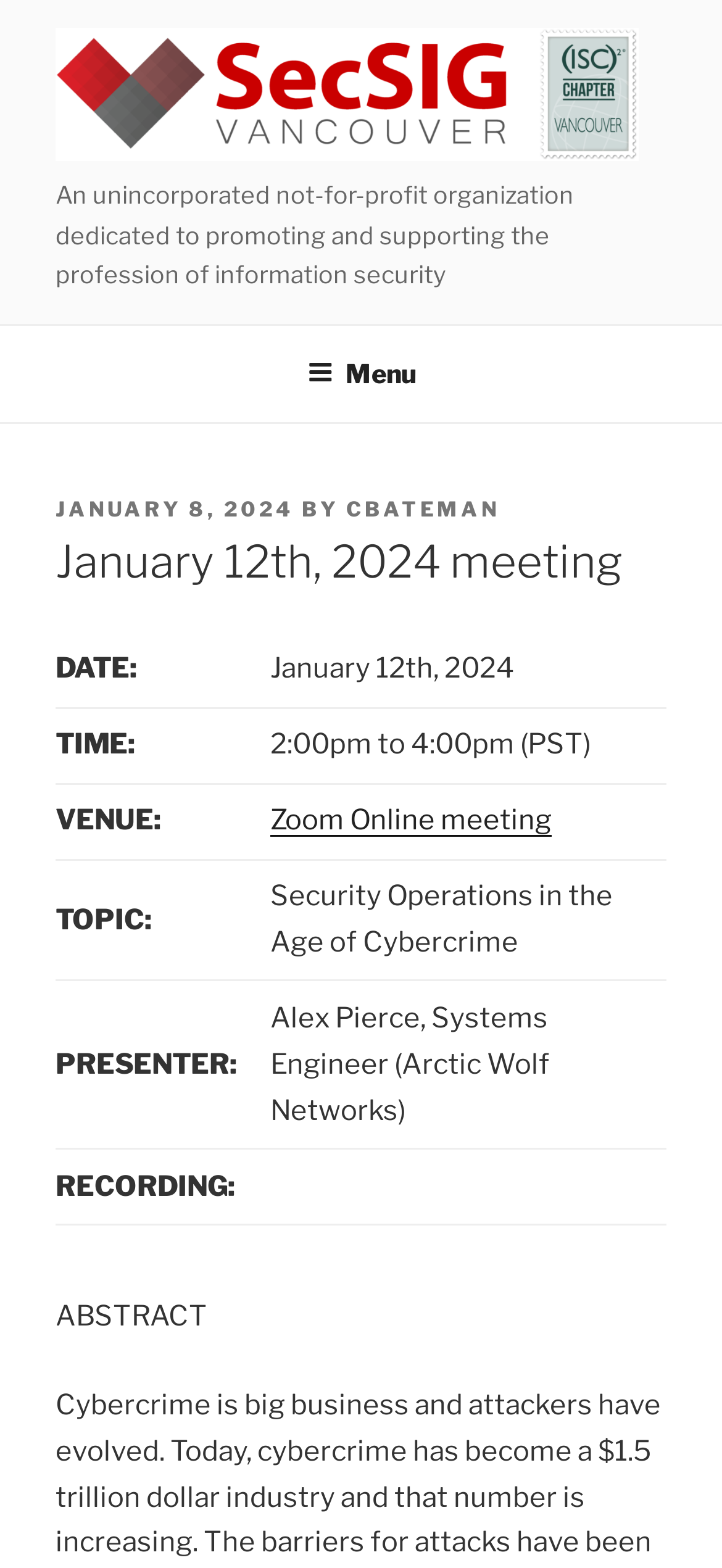What is the venue of the meeting?
Based on the image, give a one-word or short phrase answer.

Zoom Online meeting